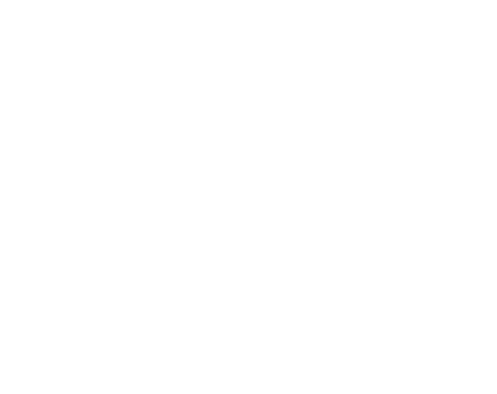Where is Rita Ghosh from?
Please respond to the question with a detailed and thorough explanation.

According to the caption, Rita Ghosh, the 18-year-old girl whose case study is being discussed, is from Balurghat, West Bengal, which is a specific location mentioned in the context of her story.